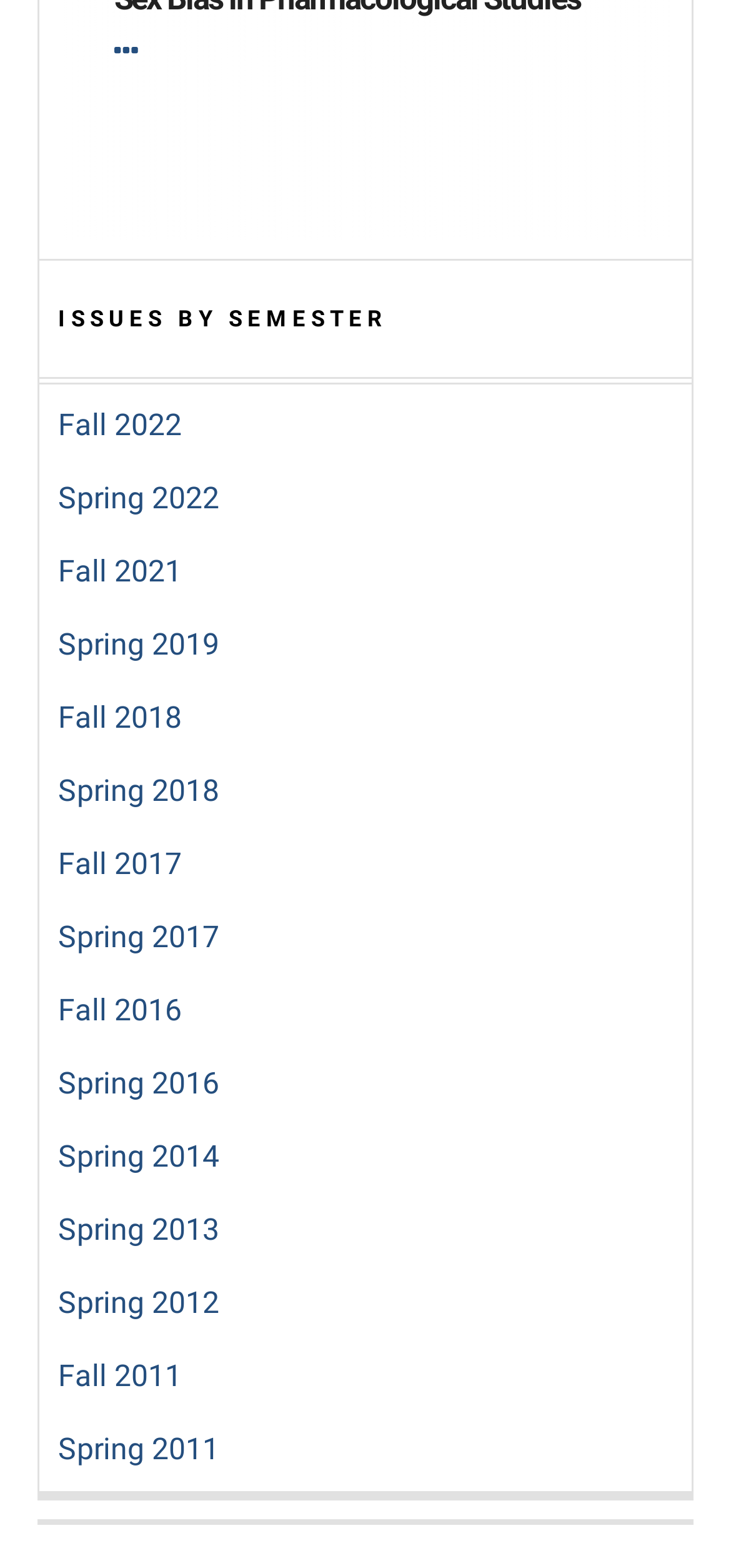What is the main topic of this webpage?
Please respond to the question with a detailed and well-explained answer.

The main topic of this webpage is 'Issues by semester' as indicated by the heading element with the text 'ISSUES BY SEMESTER'.